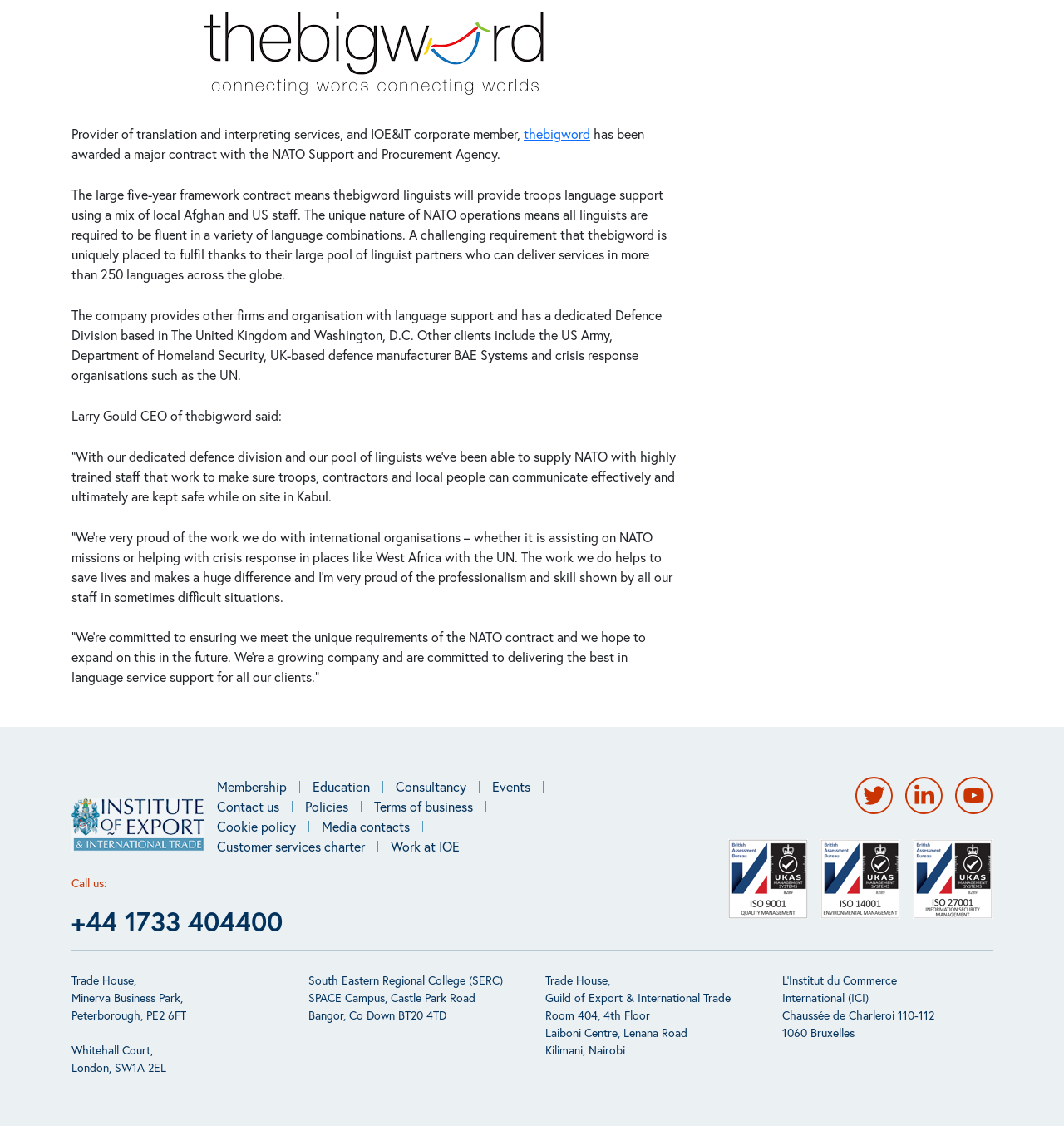Using the provided element description: "Customer services charter", determine the bounding box coordinates of the corresponding UI element in the screenshot.

[0.204, 0.743, 0.367, 0.761]